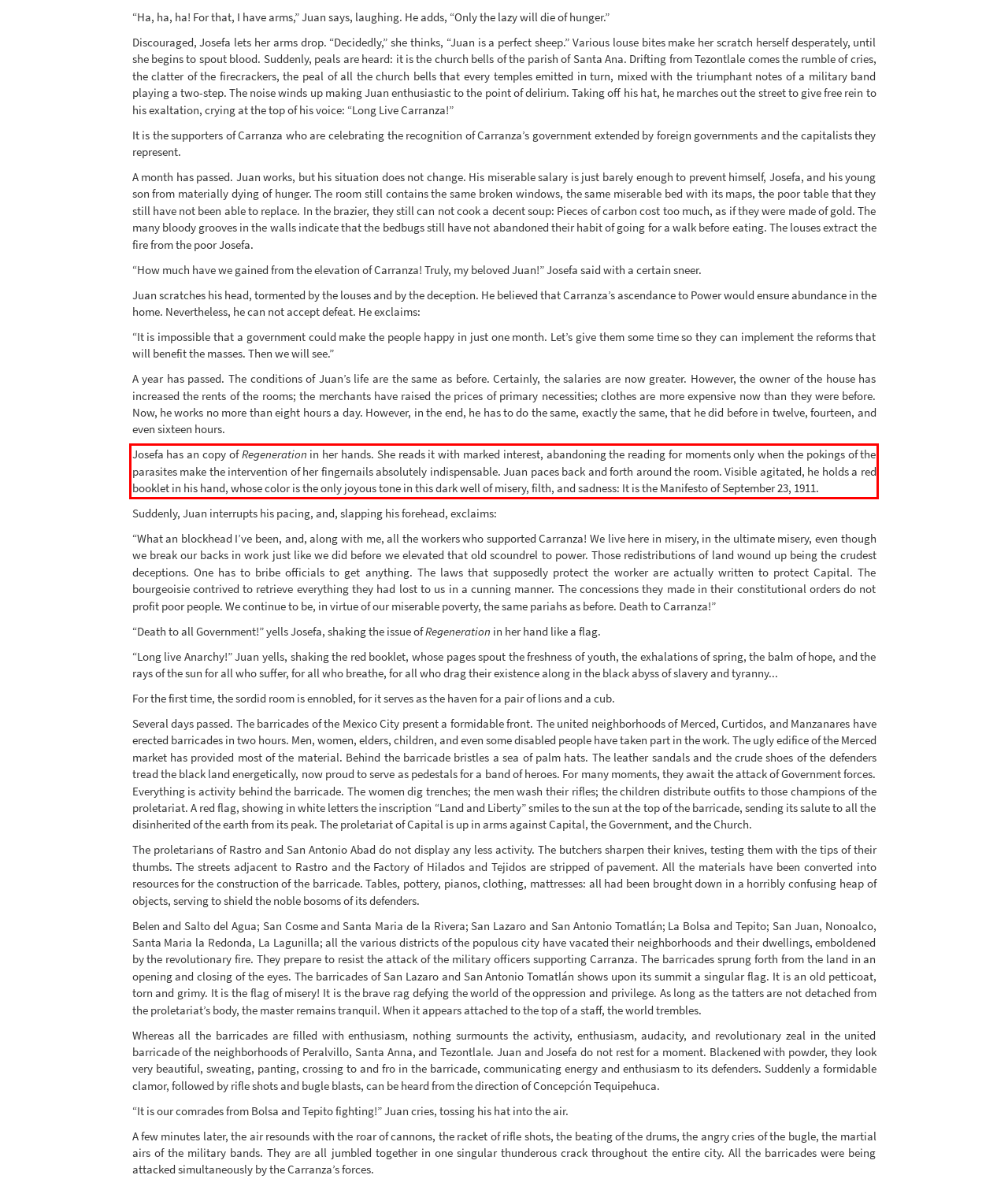Given a screenshot of a webpage containing a red rectangle bounding box, extract and provide the text content found within the red bounding box.

Josefa has an copy of Regeneration in her hands. She reads it with marked interest, abandoning the reading for moments only when the pokings of the parasites make the intervention of her fingernails absolutely indispensable. Juan paces back and forth around the room. Visible agitated, he holds a red booklet in his hand, whose color is the only joyous tone in this dark well of misery, filth, and sadness: It is the Manifesto of September 23, 1911.